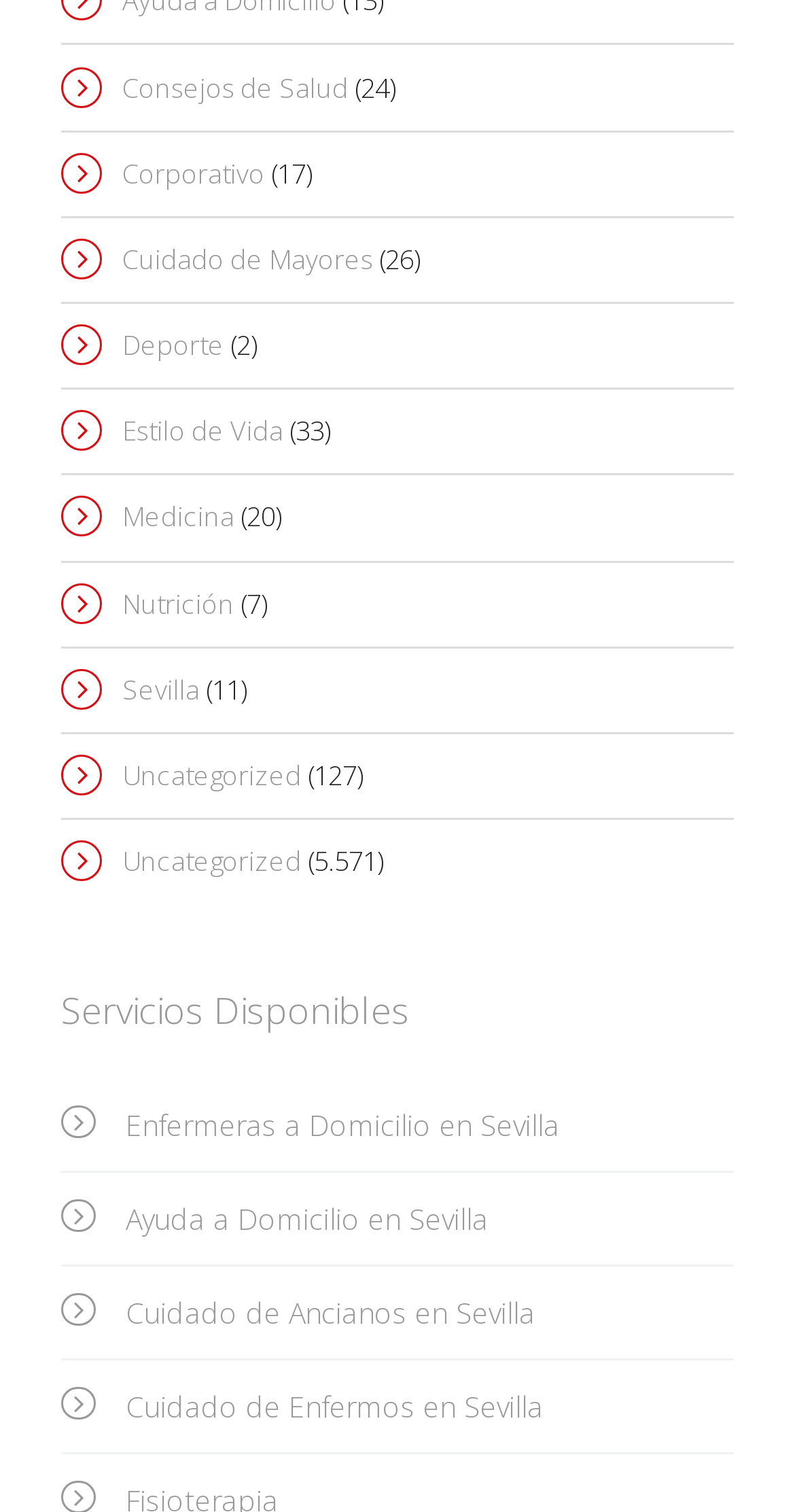Identify the bounding box coordinates for the UI element described as follows: Enfermeras a Domicilio en Sevilla. Use the format (top-left x, top-left y, bottom-right x, bottom-right y) and ensure all values are floating point numbers between 0 and 1.

[0.077, 0.713, 0.923, 0.775]